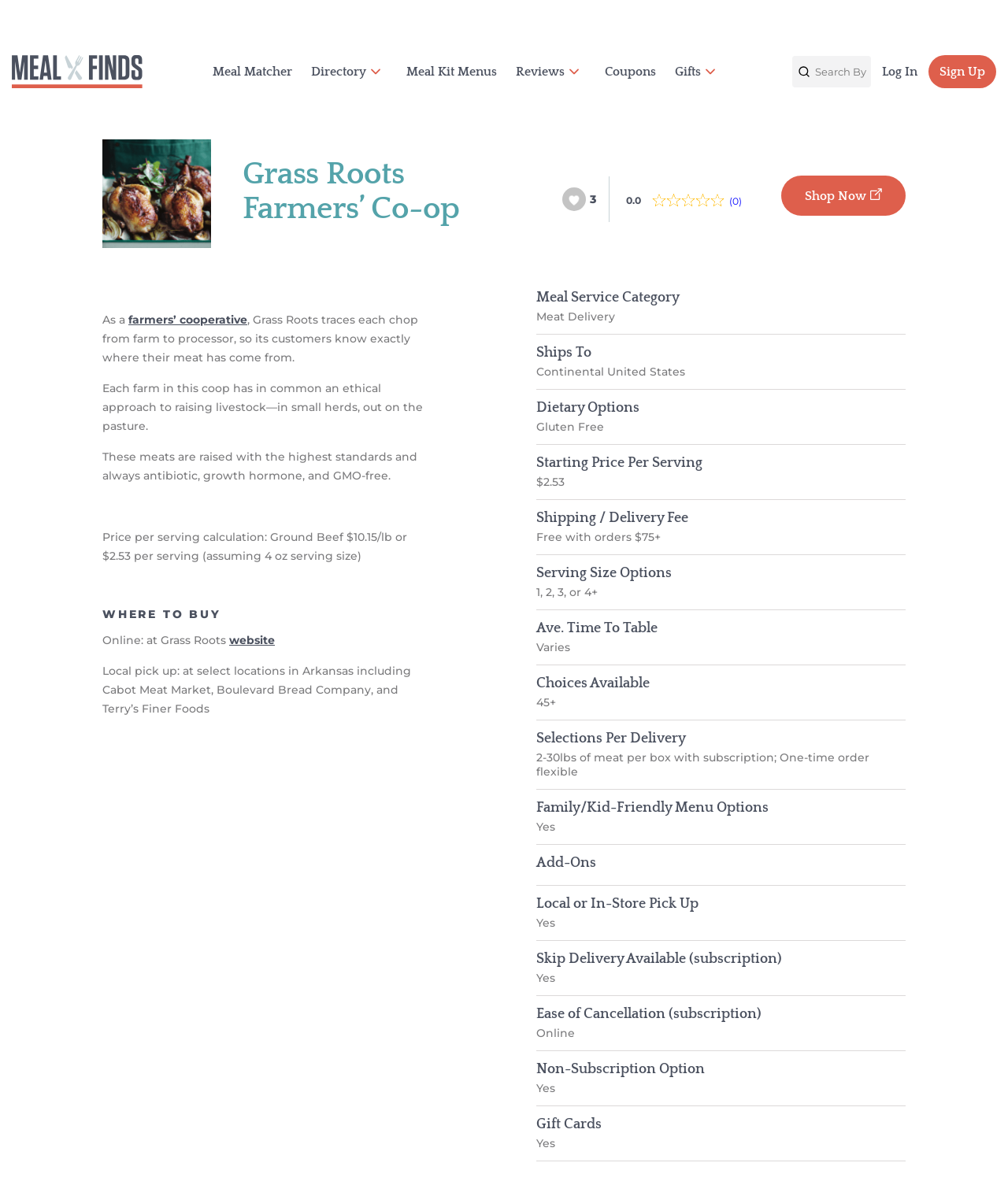Pinpoint the bounding box coordinates of the area that should be clicked to complete the following instruction: "Visit MealFinds". The coordinates must be given as four float numbers between 0 and 1, i.e., [left, top, right, bottom].

[0.012, 0.046, 0.141, 0.074]